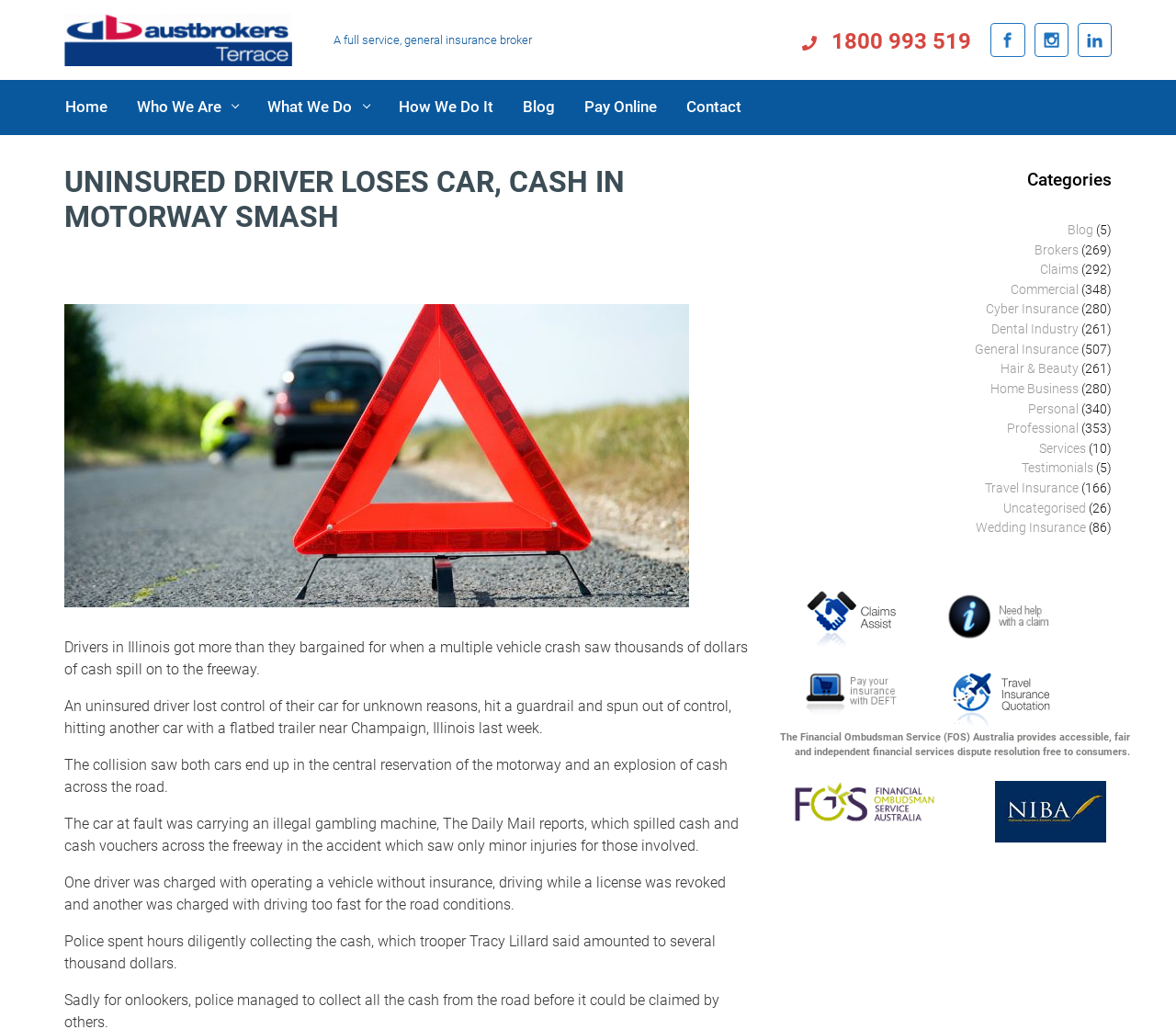Determine the bounding box for the described HTML element: "title="Travel Insurance Quotations"". Ensure the coordinates are four float numbers between 0 and 1 in the format [left, top, right, bottom].

[0.807, 0.631, 0.895, 0.689]